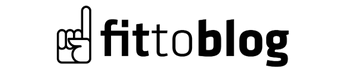Using the elements shown in the image, answer the question comprehensively: What is the purpose of the logo's design?

The logo's design, featuring a stylized hand pointing upwards, is intended to emphasize engagement and interaction, highlighting the blog's mission to connect with its audience and encourage sharing of ideas and experiences.